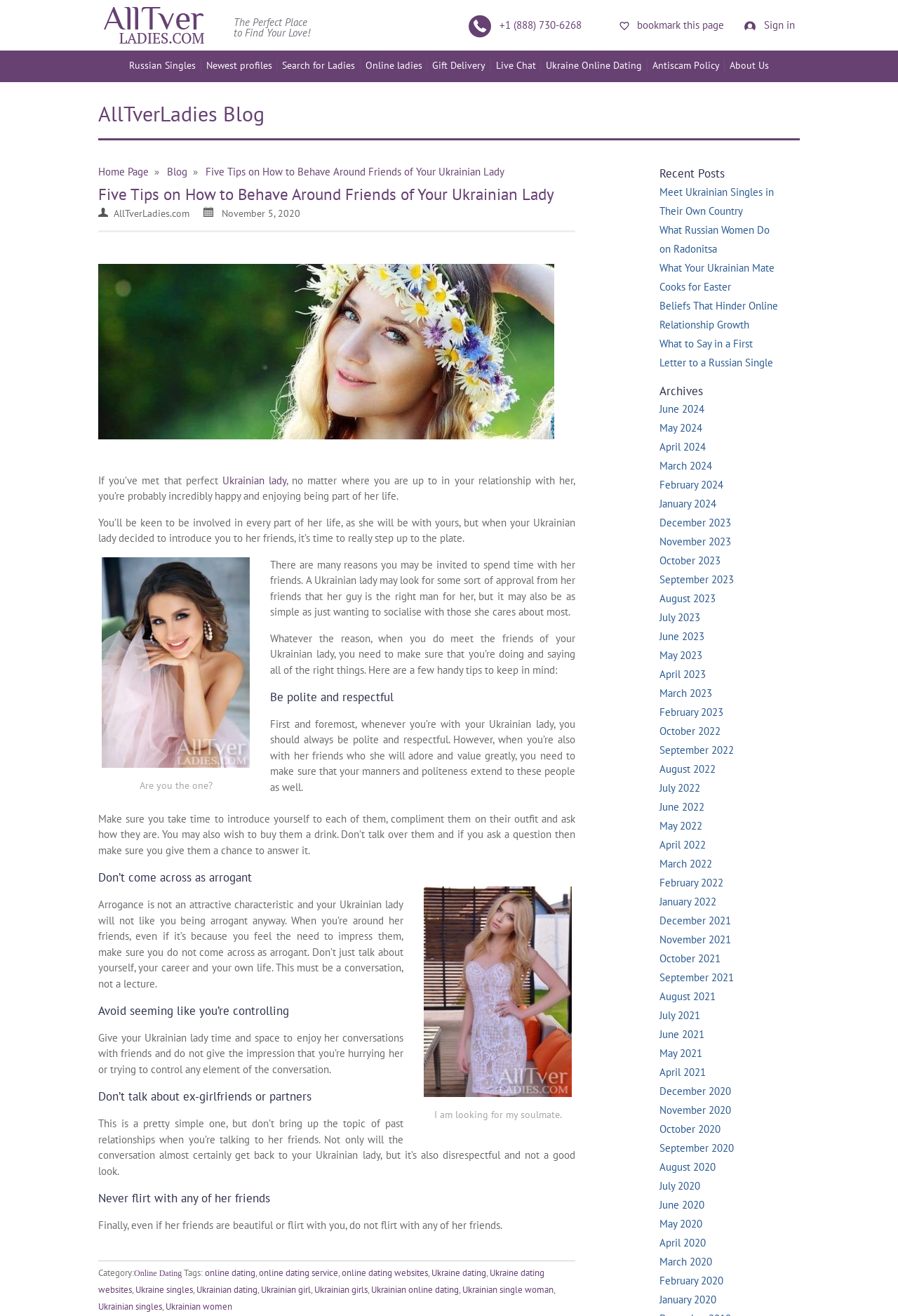Please find the bounding box coordinates of the element that must be clicked to perform the given instruction: "Read the blog post 'Five Tips on How to Behave Around Friends of Your Ukrainian Lady'". The coordinates should be four float numbers from 0 to 1, i.e., [left, top, right, bottom].

[0.229, 0.125, 0.562, 0.135]